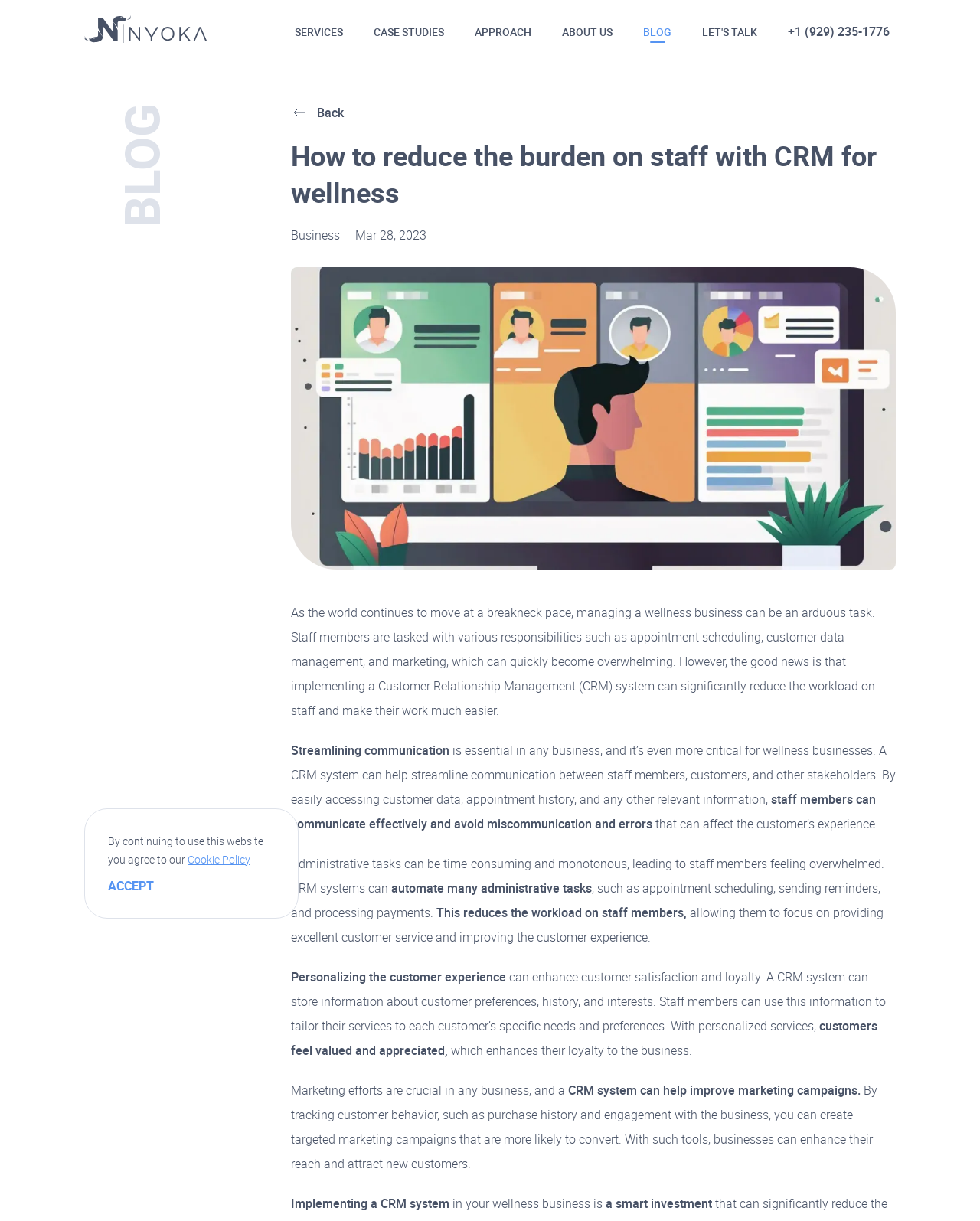Can you find the bounding box coordinates for the element to click on to achieve the instruction: "Click on the 'LET'S TALK' link"?

[0.716, 0.02, 0.773, 0.032]